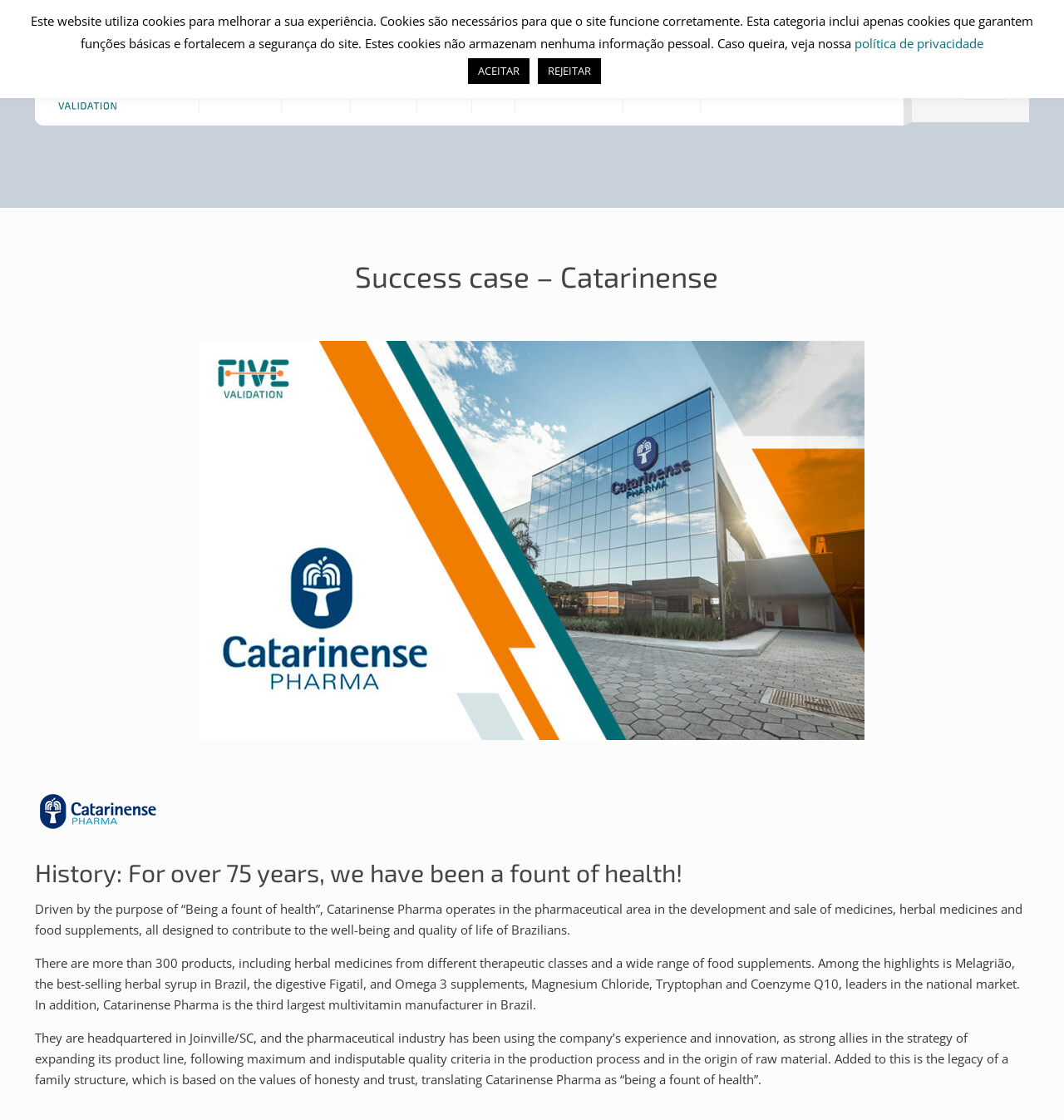Create a detailed narrative describing the layout and content of the webpage.

This webpage is about a success case of a company called Catarinense, which is a pharmaceutical company in Brazil. At the top of the page, there is a navigation menu with links to different sections of the website, including "Home", "Institutional", "Expertise", "Products", "Clients", "Blog", "Digital Validation", "GO!Startup", and "Contact". 

To the right of the navigation menu, there is a search icon and a language menu icon. The language menu icon has an option for English. 

Below the navigation menu, there is a heading that reads "Success case – Catarinense". This is followed by a brief history of the company, which states that it has been operating for over 75 years with the purpose of "Being a fount of health". 

The main content of the page describes the company's products and operations. It mentions that the company has over 300 products, including herbal medicines and food supplements, and highlights some of its best-selling products. The company is headquartered in Joinville, Brazil, and is known for its experience, innovation, and commitment to quality. 

At the bottom of the page, there is a message about the website's use of cookies, with links to the privacy policy. There are also two buttons, "ACEITAR" (Accept) and "REJEITAR" (Reject), which likely relate to the cookie policy. On the right side of the page, there is a chat widget iframe.